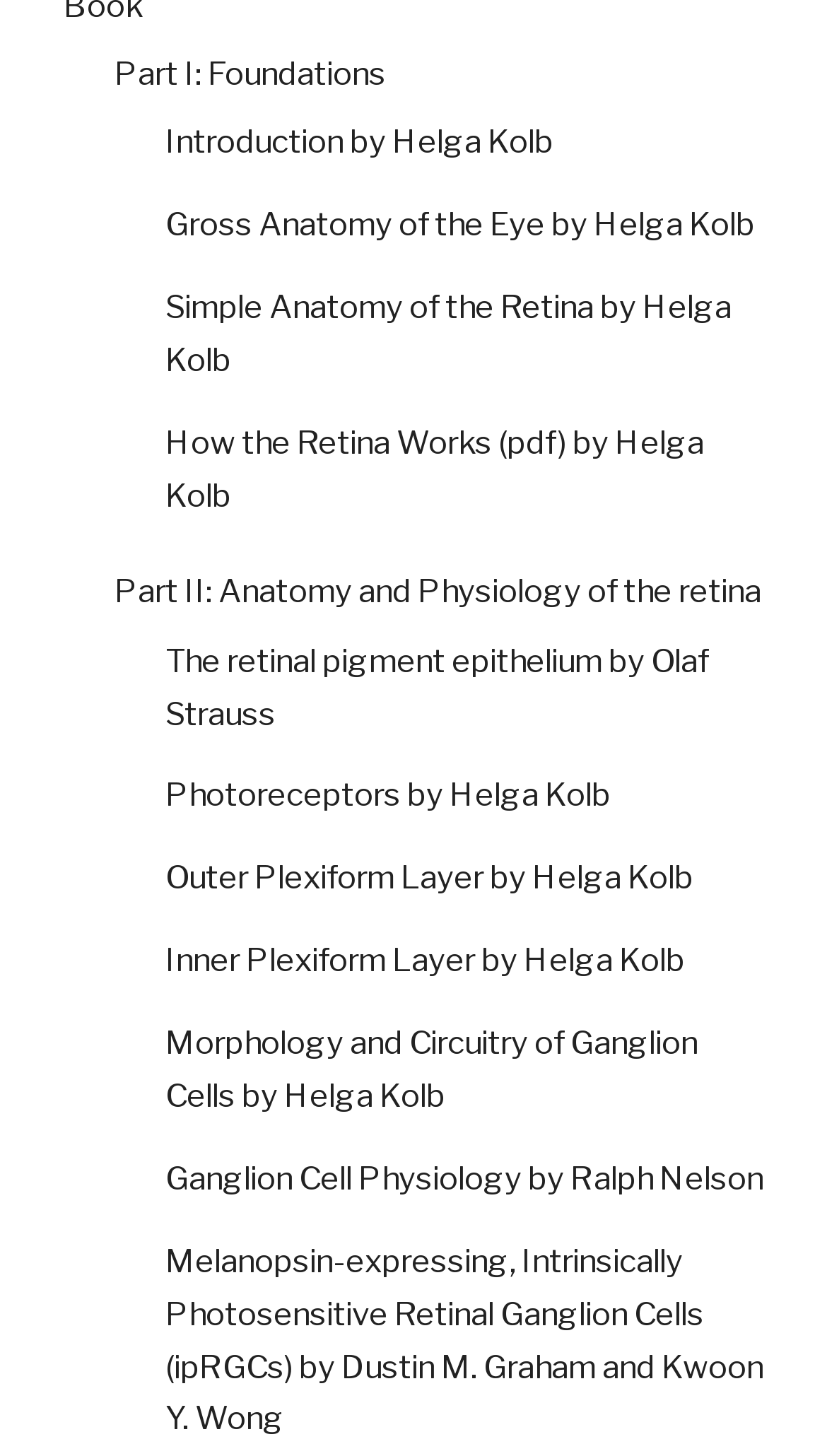Please identify the bounding box coordinates of the clickable element to fulfill the following instruction: "Explore Part II: Anatomy and Physiology of the retina". The coordinates should be four float numbers between 0 and 1, i.e., [left, top, right, bottom].

[0.138, 0.394, 0.921, 0.42]